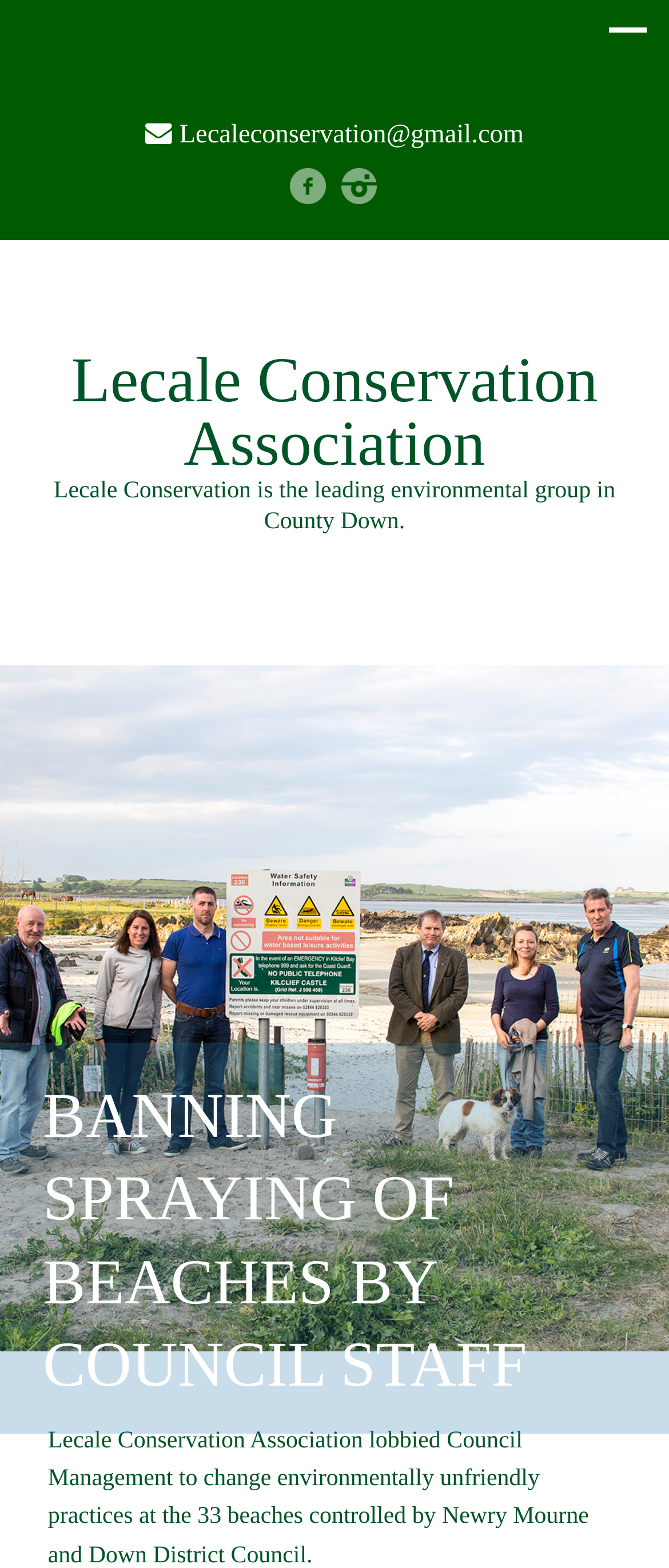Write an exhaustive caption that covers the webpage's main aspects.

The webpage is about Lecale Conservation Association, with a focus on banning the spraying of beaches by council staff. At the top of the page, there is a link to an unknown destination. Below that, there is a layout table that spans the entire width of the page, containing three links: an email address, a Facebook link, and an Instagram link, positioned from left to right. 

Further down, there is a prominent link to the Lecale Conservation Association, taking up most of the page's width. Below this link, there is a brief description of the organization, stating that it is the leading environmental group in County Down. 

The main content of the page is headed by a large heading that reads "BANNING SPRAYING OF BEACHES BY COUNCIL STAFF", which occupies the majority of the page's height.